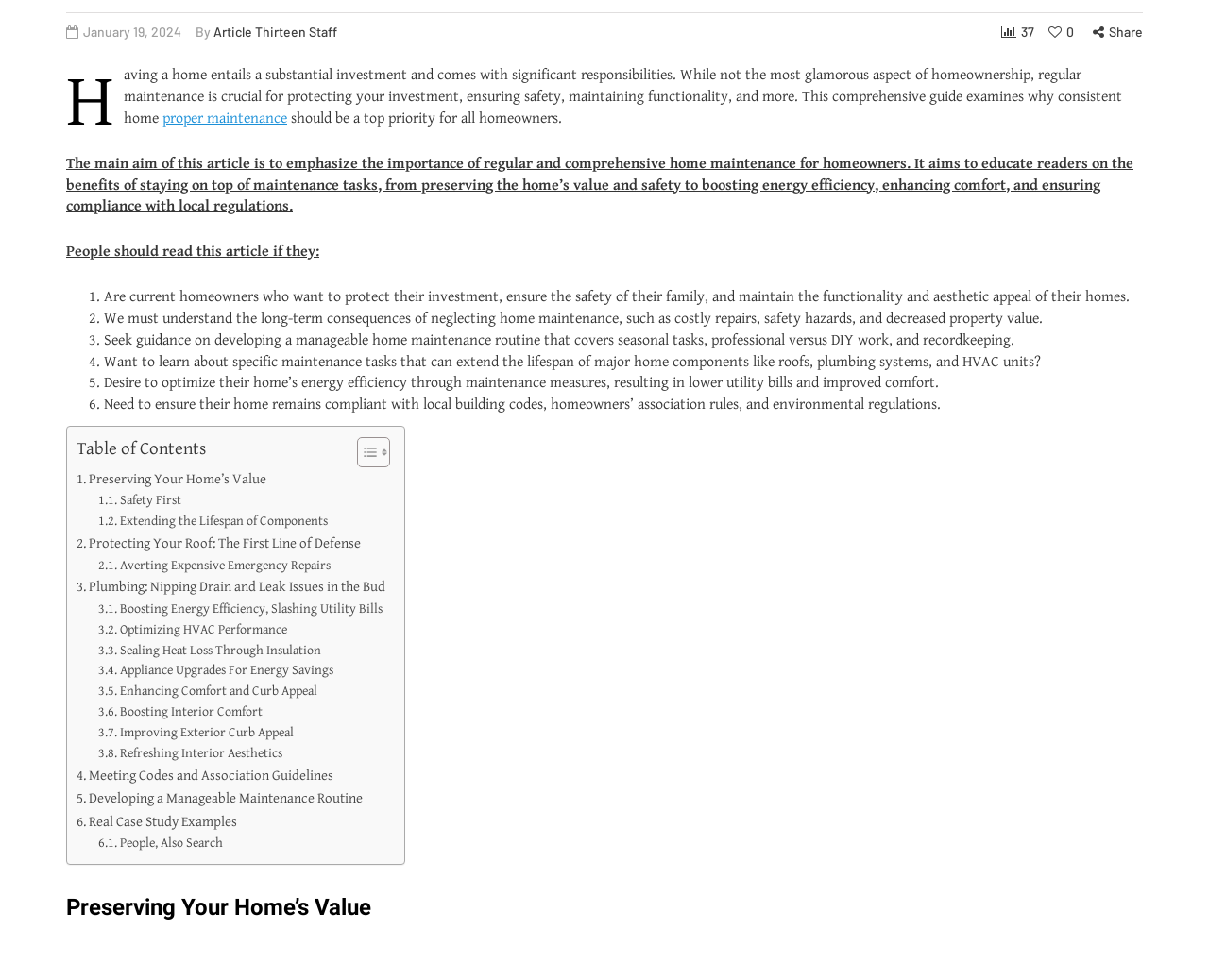Identify the bounding box coordinates of the part that should be clicked to carry out this instruction: "Read 'proper maintenance'".

[0.134, 0.112, 0.238, 0.13]